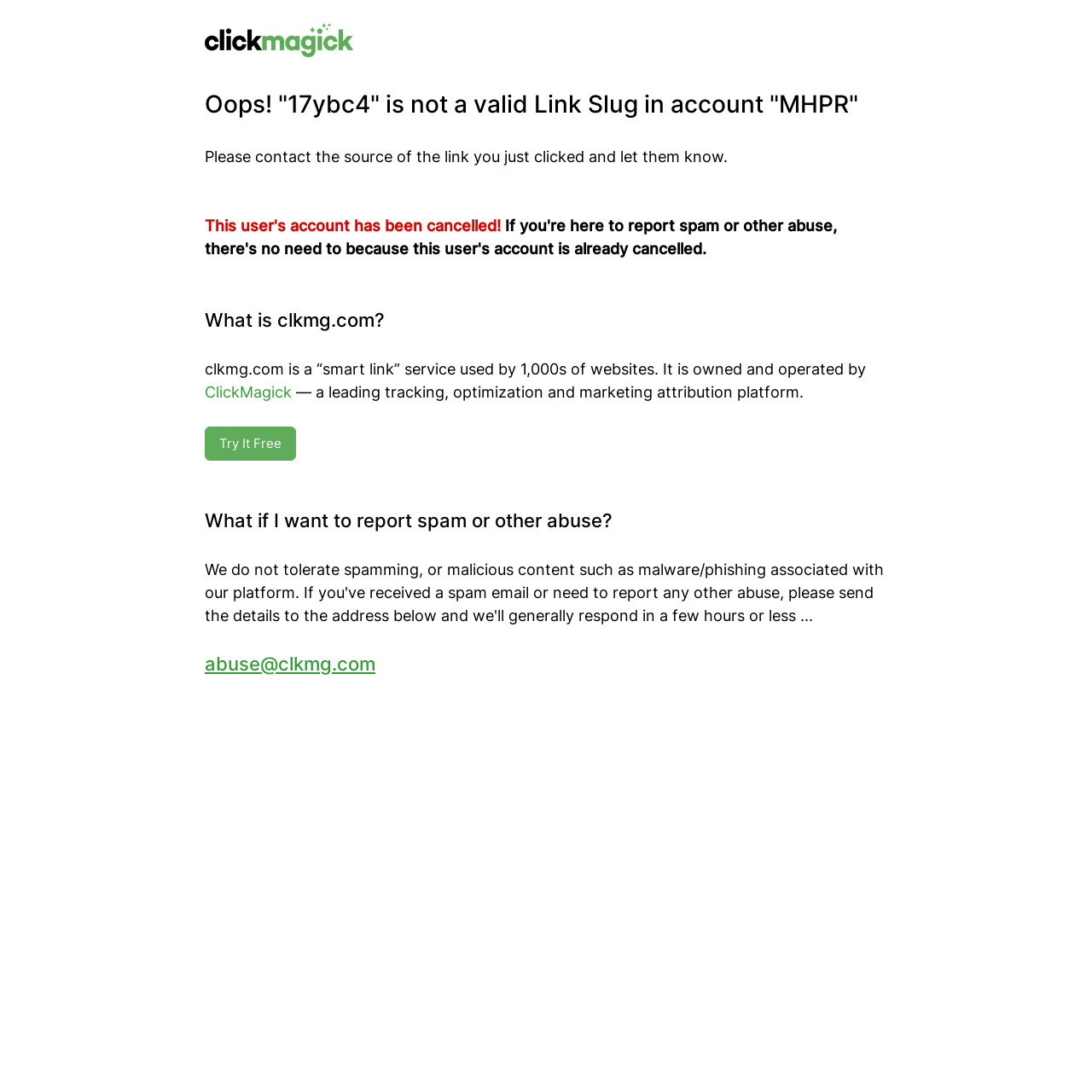What can be reported to abuse@clkmg.com?
Please provide a full and detailed response to the question.

According to the webpage, spam or other abuse can be reported to abuse@clkmg.com. This is mentioned in the section 'What if I want to report spam or other abuse?' on the webpage.